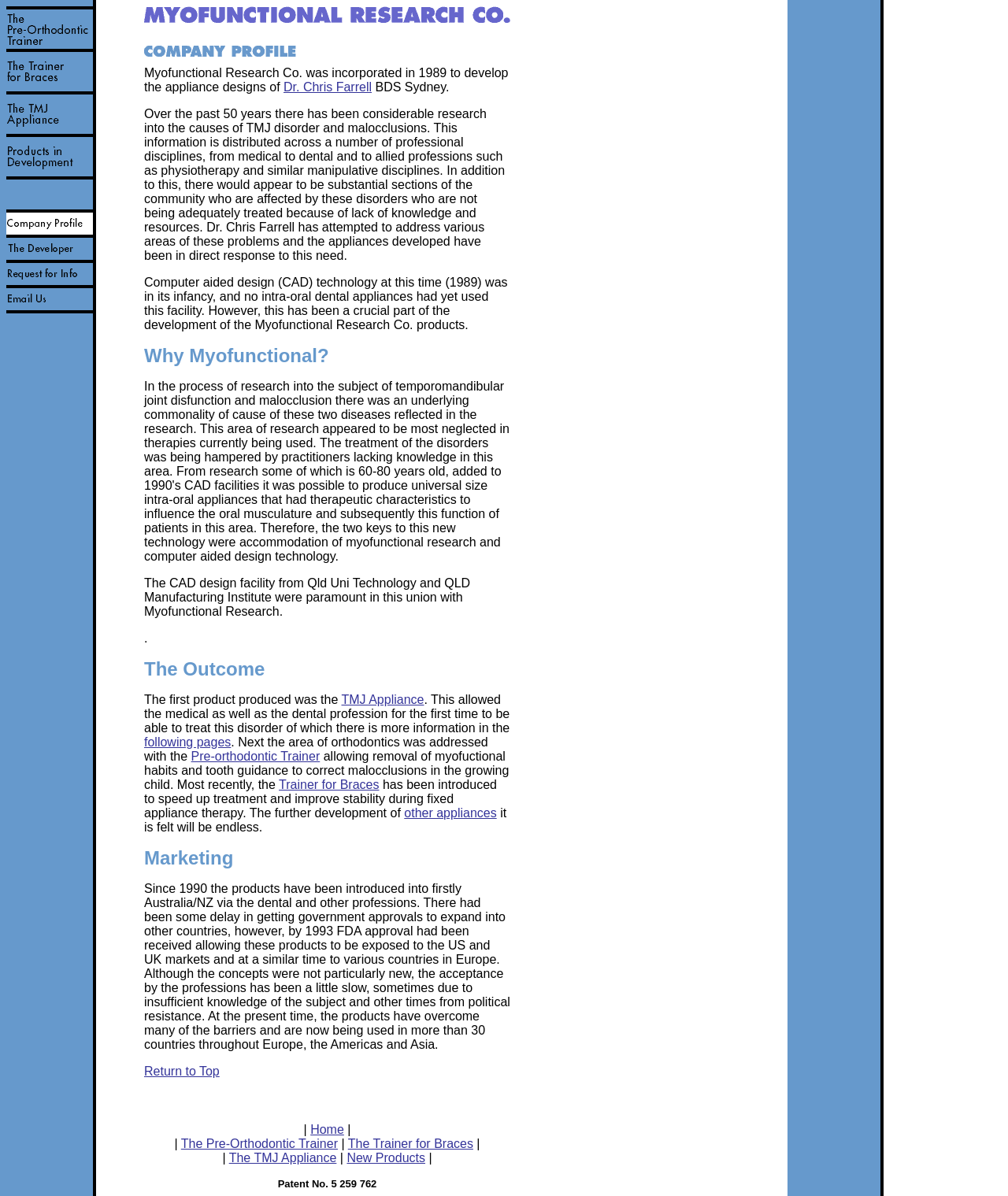Who is the founder of the company?
Using the picture, provide a one-word or short phrase answer.

Dr. Chris Farrell